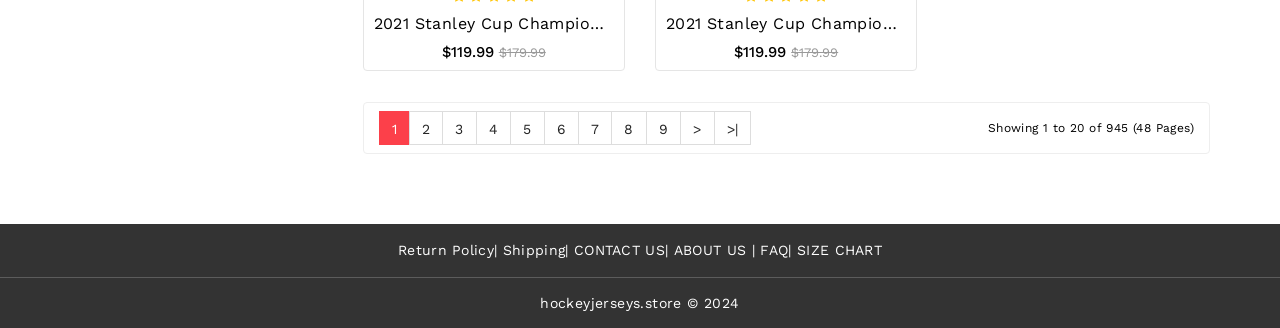Please specify the coordinates of the bounding box for the element that should be clicked to carry out this instruction: "View product details". The coordinates must be four float numbers between 0 and 1, formatted as [left, top, right, bottom].

[0.292, 0.042, 0.826, 0.1]